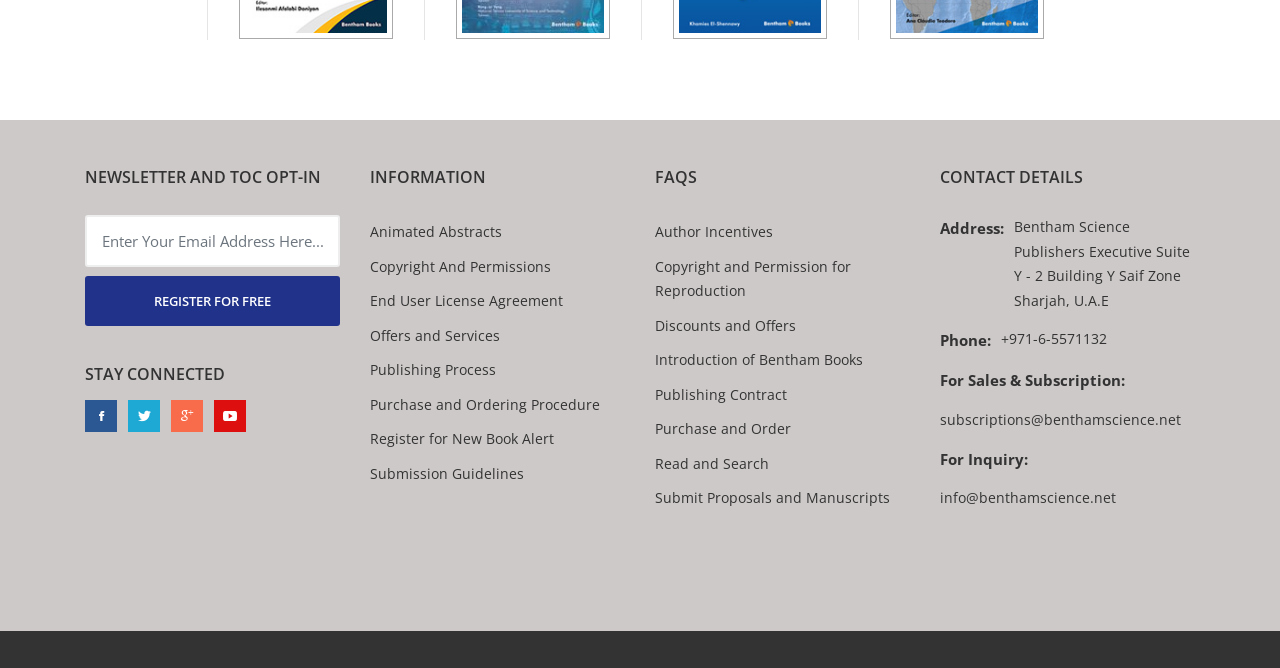Ascertain the bounding box coordinates for the UI element detailed here: "Publishing Contract". The coordinates should be provided as [left, top, right, bottom] with each value being a float between 0 and 1.

[0.512, 0.573, 0.615, 0.609]